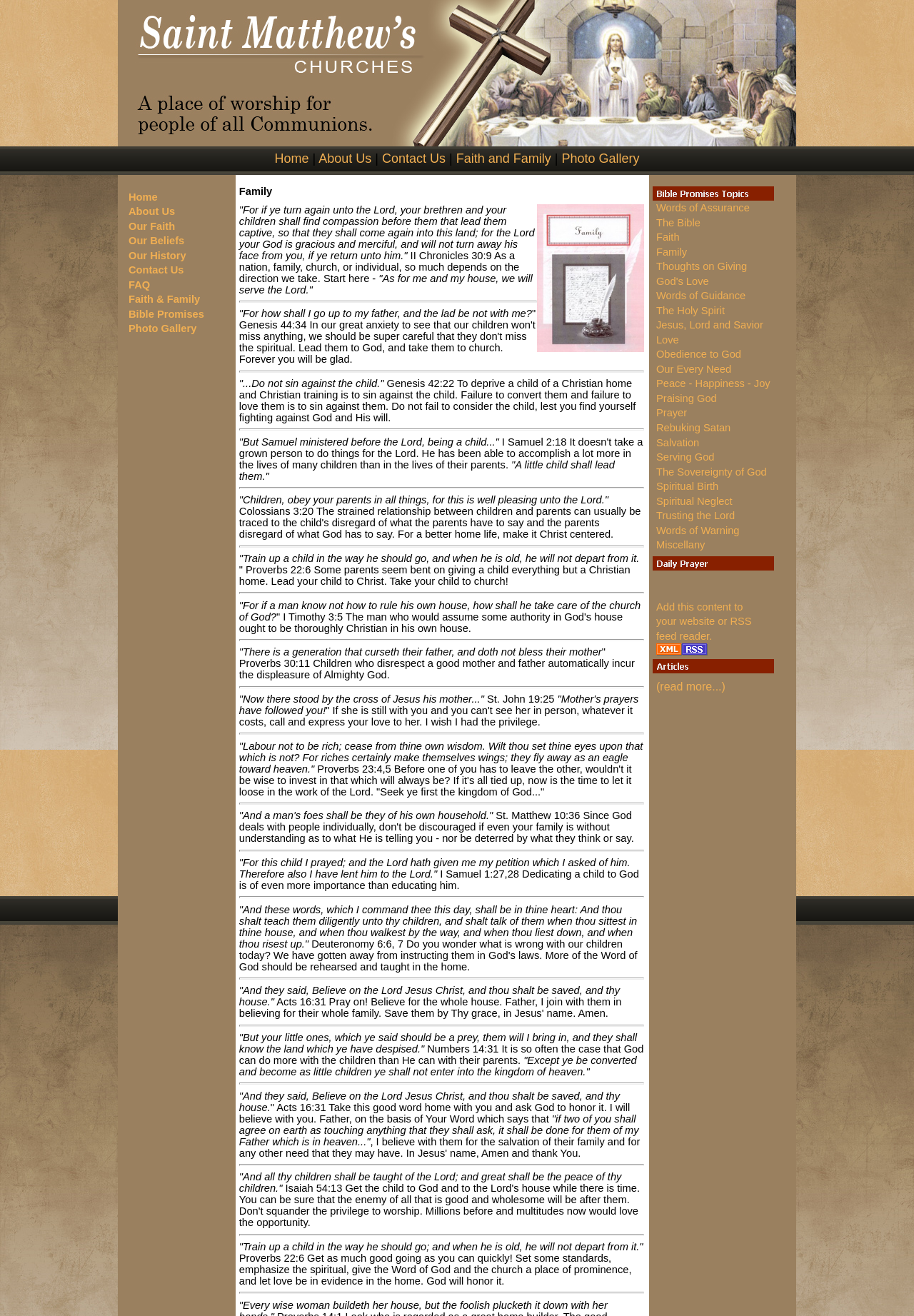Please identify the bounding box coordinates of the element's region that needs to be clicked to fulfill the following instruction: "Click on 'Faith and Family'". The bounding box coordinates should consist of four float numbers between 0 and 1, i.e., [left, top, right, bottom].

[0.499, 0.115, 0.603, 0.126]